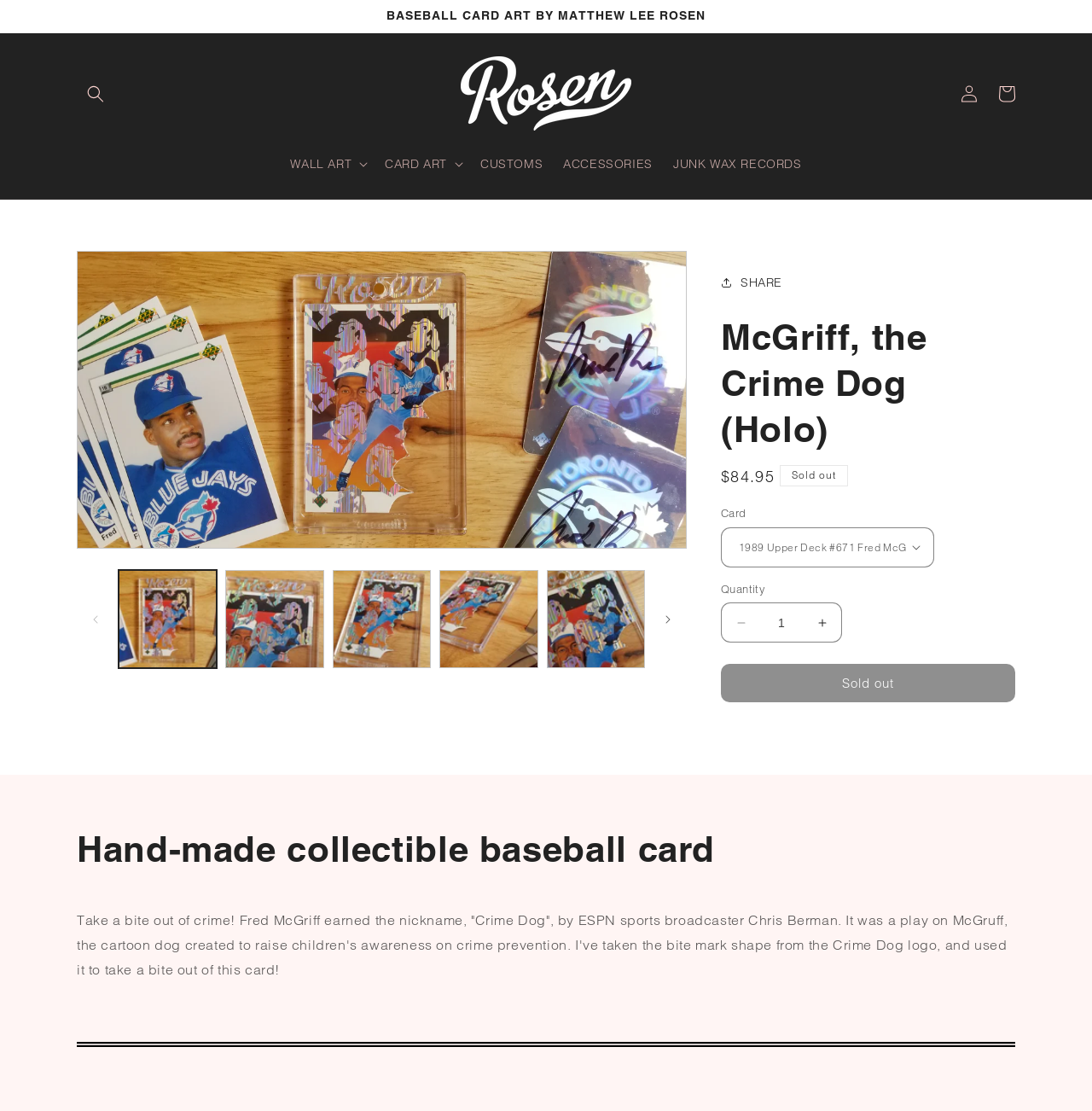Reply to the question with a brief word or phrase: How many images are in the gallery?

9